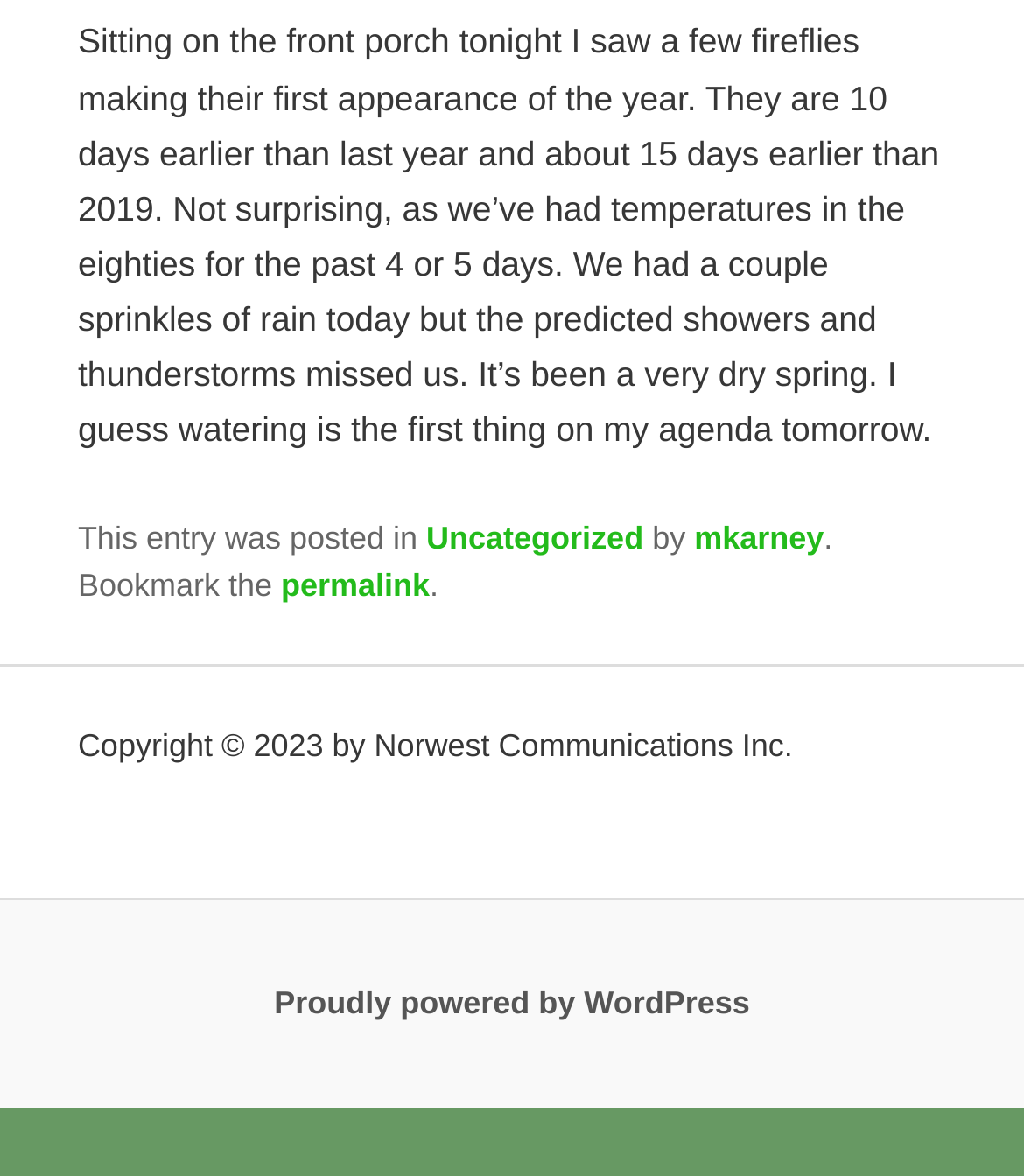Ascertain the bounding box coordinates for the UI element detailed here: "Uncategorized". The coordinates should be provided as [left, top, right, bottom] with each value being a float between 0 and 1.

[0.416, 0.441, 0.628, 0.472]